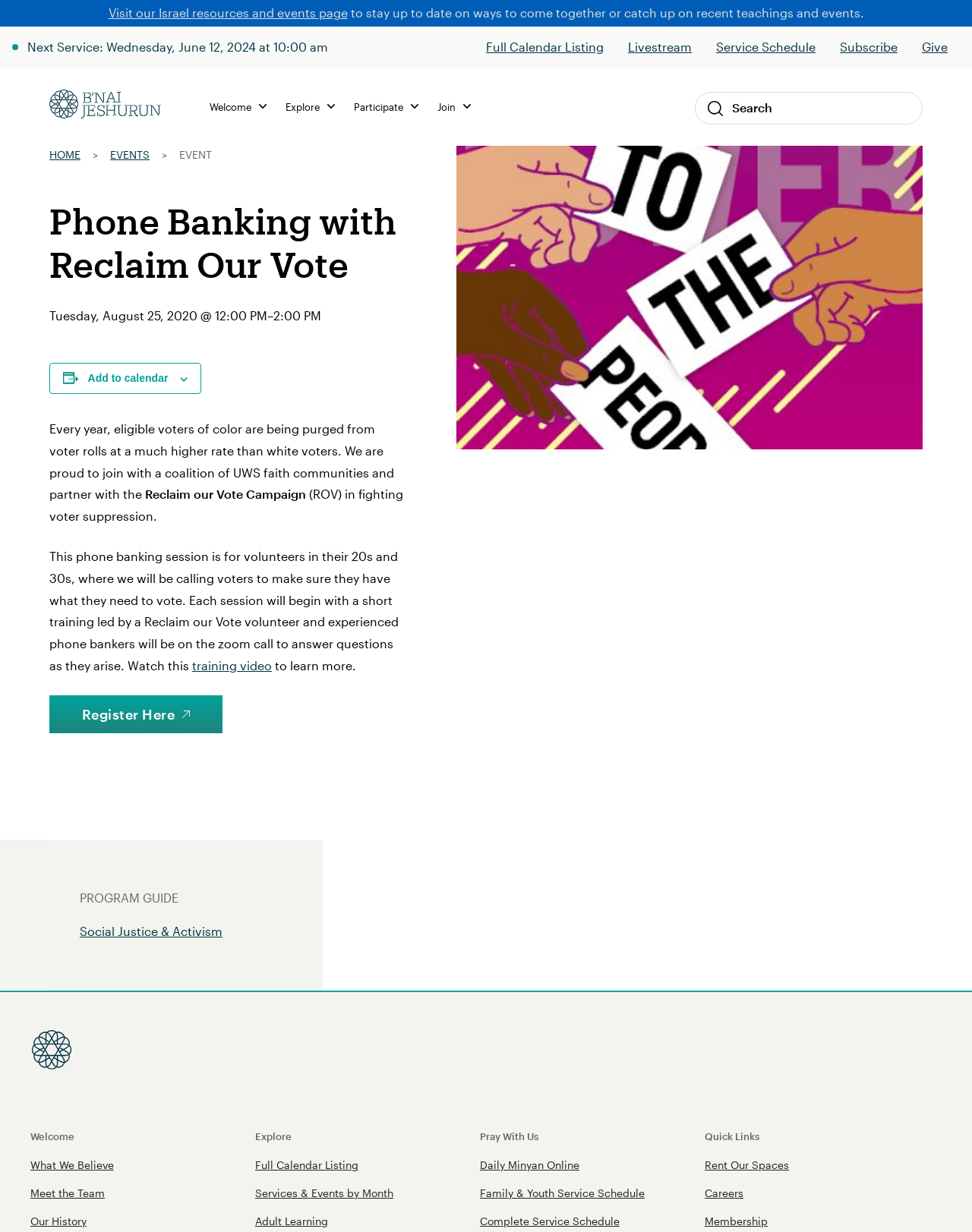Detail the various sections and features of the webpage.

This webpage appears to be a community event page for a synagogue, B'nai Jeshurun, with a focus on a phone banking session with the Reclaim Our Vote Campaign to fight voter suppression. 

At the top of the page, there is a navigation menu with links to various sections, including "HOME", "EVENTS", and "PROGRAM GUIDE". Below this, there is a prominent image with the text "power to the people" and a heading that reads "Phone Banking with Reclaim Our Vote". 

The main content of the page describes the phone banking session, which is targeted towards volunteers in their 20s and 30s. The session aims to ensure voters have what they need to vote, and will begin with a short training led by a Reclaim Our Vote volunteer. There is a link to a training video and a registration link for interested participants.

On the right side of the page, there are several links to other sections of the website, including a calendar listing, service schedule, and social justice activism resources. At the bottom of the page, there are quick links to various pages, including renting spaces, careers, and membership information.